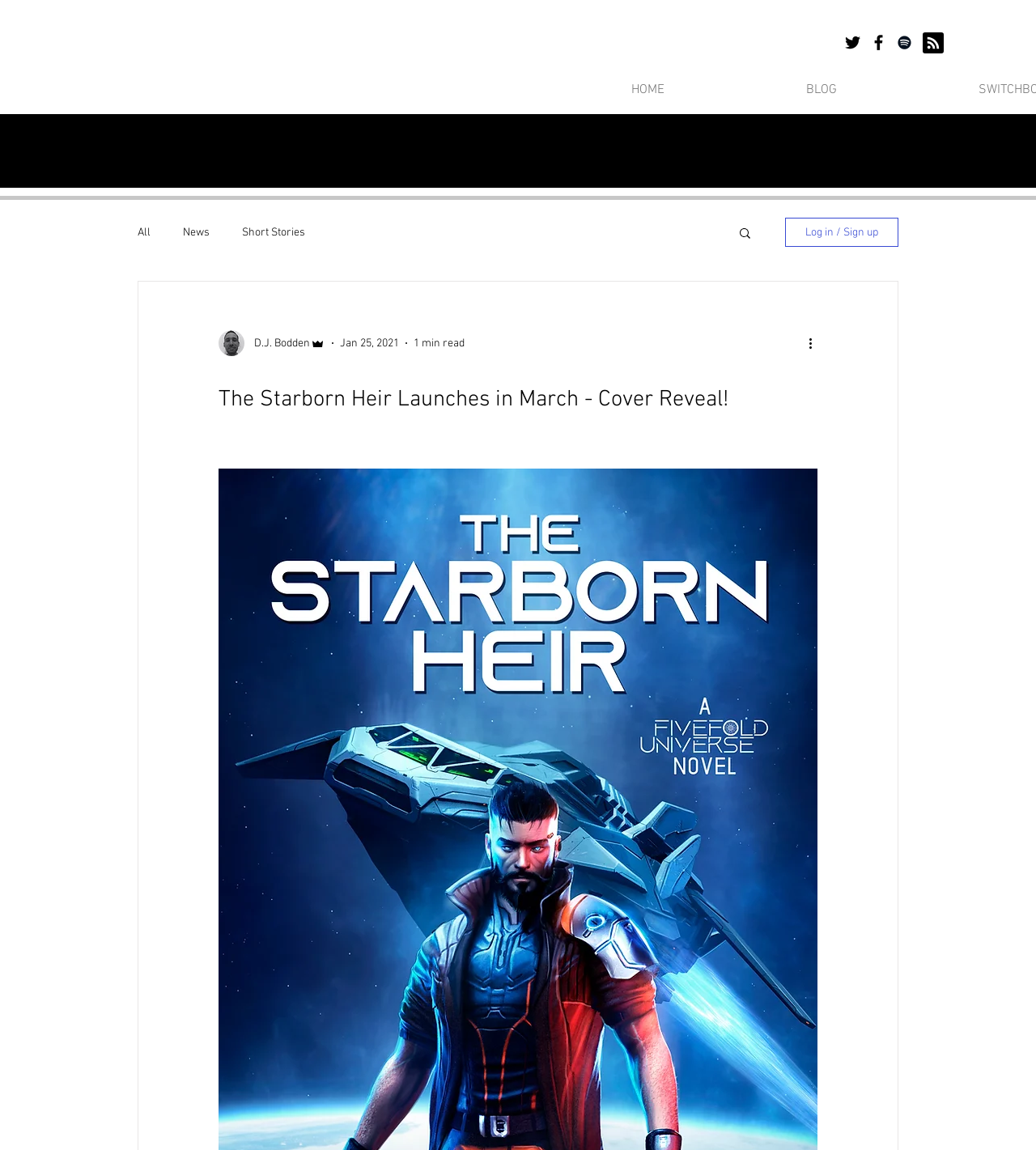What is the login status of the user?
Please answer the question as detailed as possible.

I found a button element with the text 'Log in / Sign up', which suggests that the user is not logged in. The bounding box coordinate of the button element is [0.758, 0.189, 0.867, 0.215].